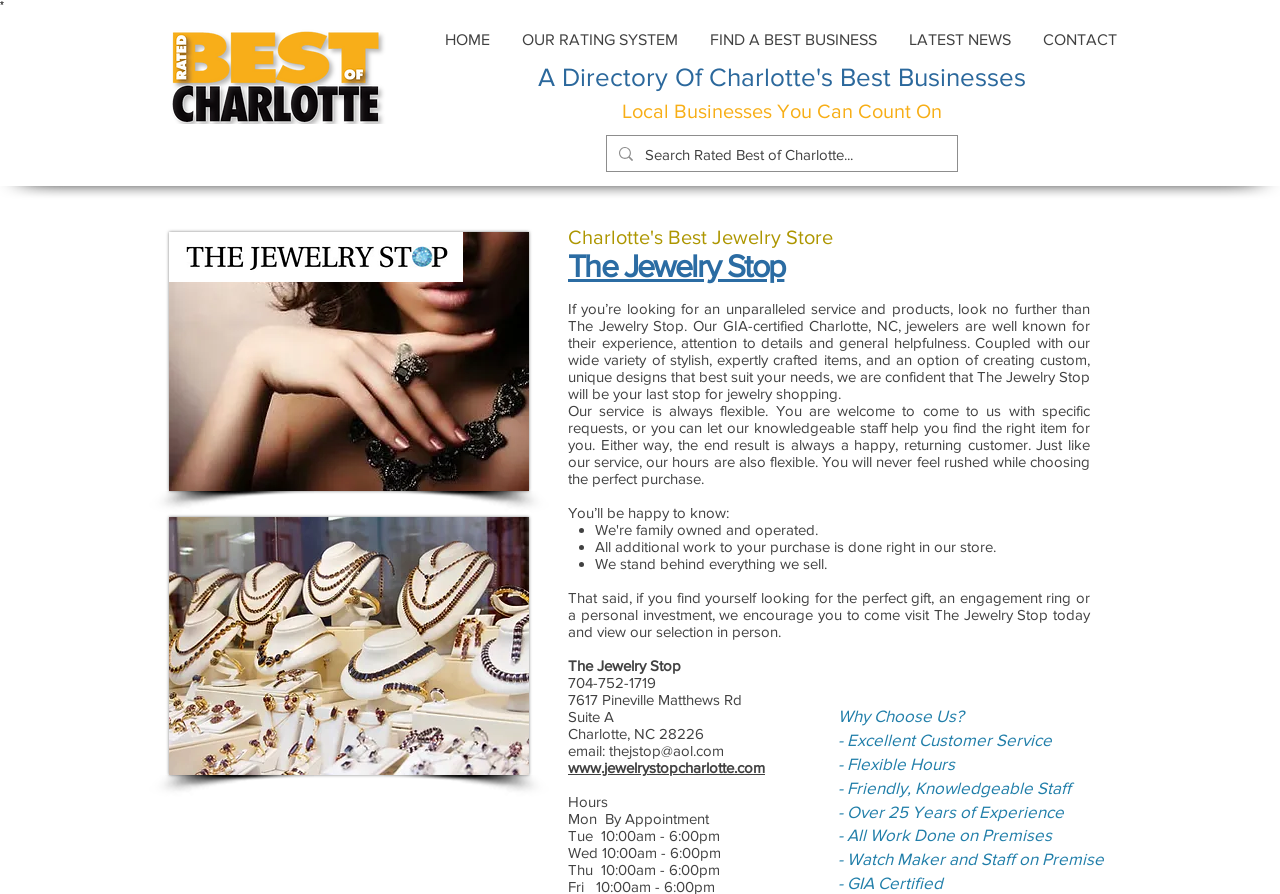Please provide the bounding box coordinates for the UI element as described: "LATEST NEWS". The coordinates must be four floats between 0 and 1, represented as [left, top, right, bottom].

[0.698, 0.017, 0.803, 0.073]